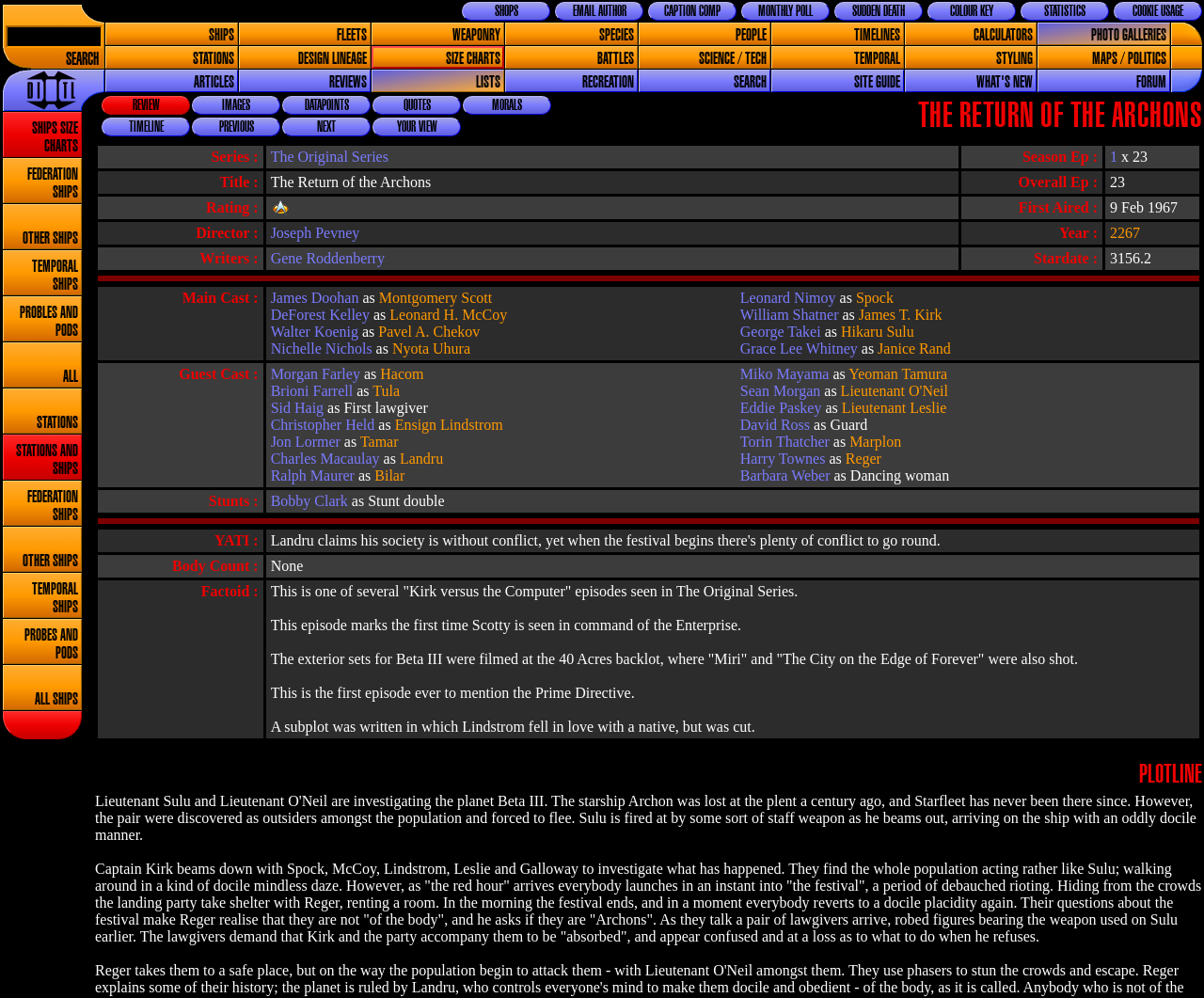Create an elaborate caption that covers all aspects of the webpage.

This webpage is a review of the Star Trek episode "The Return of the Archons". At the top of the page, there are several links to other sections of the website, including "SEARCH", "COOKIE USAGE", "STATISTICS", and others. Below these links, there is a search bar and a series of links to different categories, such as "SHIPS", "FLEETS", "WEAPONRY", and "PEOPLE".

The main content of the page is divided into several sections. The first section has a heading "THE RETURN OF THE ARCHONS" and contains links to "REVIEW", "IMAGES", "DATAPOINTS", "QUOTES", and "MORALS". Below this, there are links to "TIMELINE", "PREVIOUS", "NEXT", and "YOUR VIEW".

The next section appears to be a summary of the episode, with details such as the title, series, rating, and original airdate. There is also an image with a rating of "1". Below this, there are links to the director, writers, and other crew members involved in the episode.

The page also has a sidebar with links to other related topics, such as "SHIPS SIZE CHARTS", "STATIONS", and "ARTICLES". There are also several static text elements throughout the page, providing additional information about the episode. Overall, the page is densely packed with information and links, but is well-organized and easy to navigate.